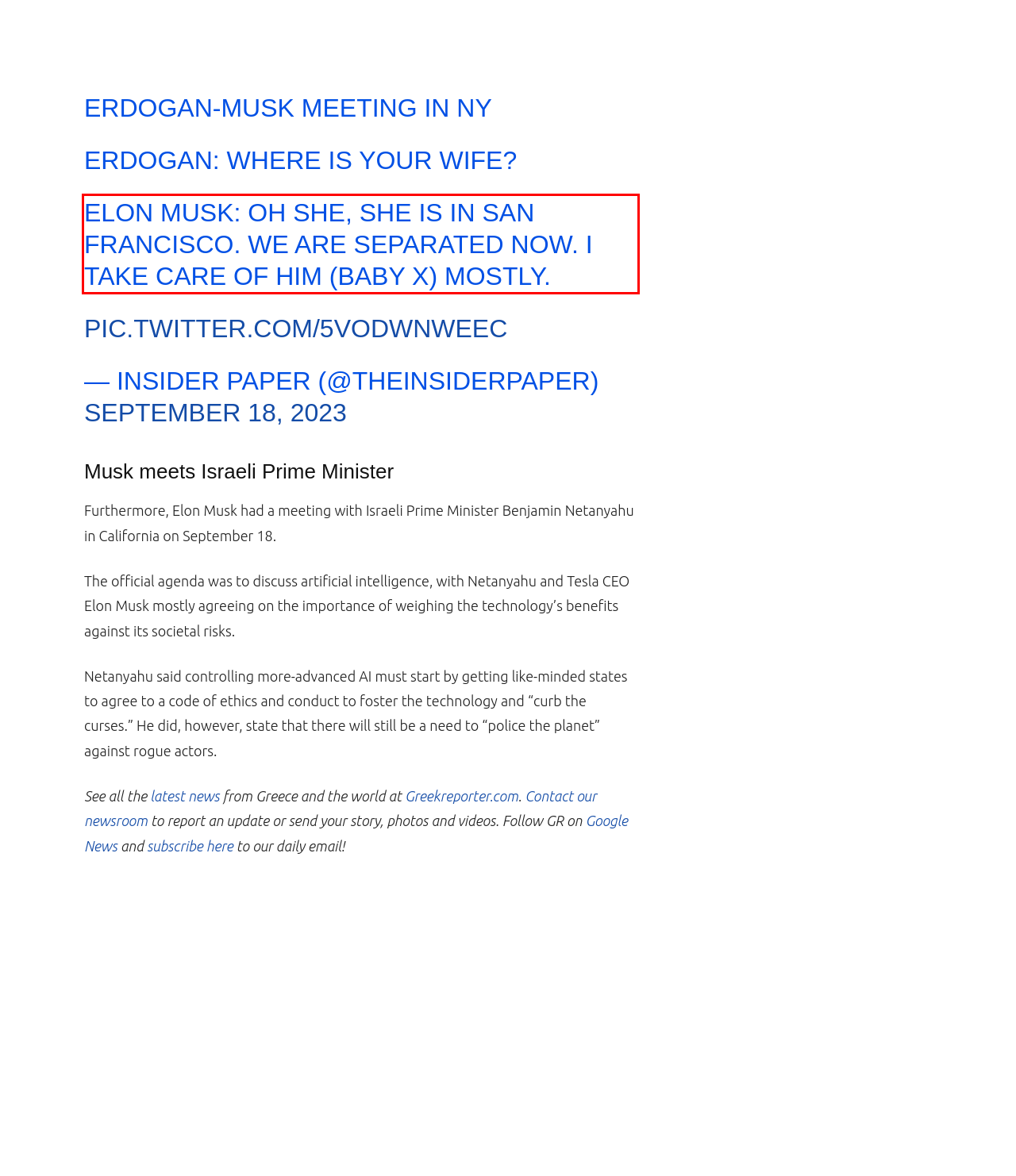Please look at the webpage screenshot and extract the text enclosed by the red bounding box.

ELON MUSK: OH SHE, SHE IS IN SAN FRANCISCO. WE ARE SEPARATED NOW. I TAKE CARE OF HIM (BABY X) MOSTLY.